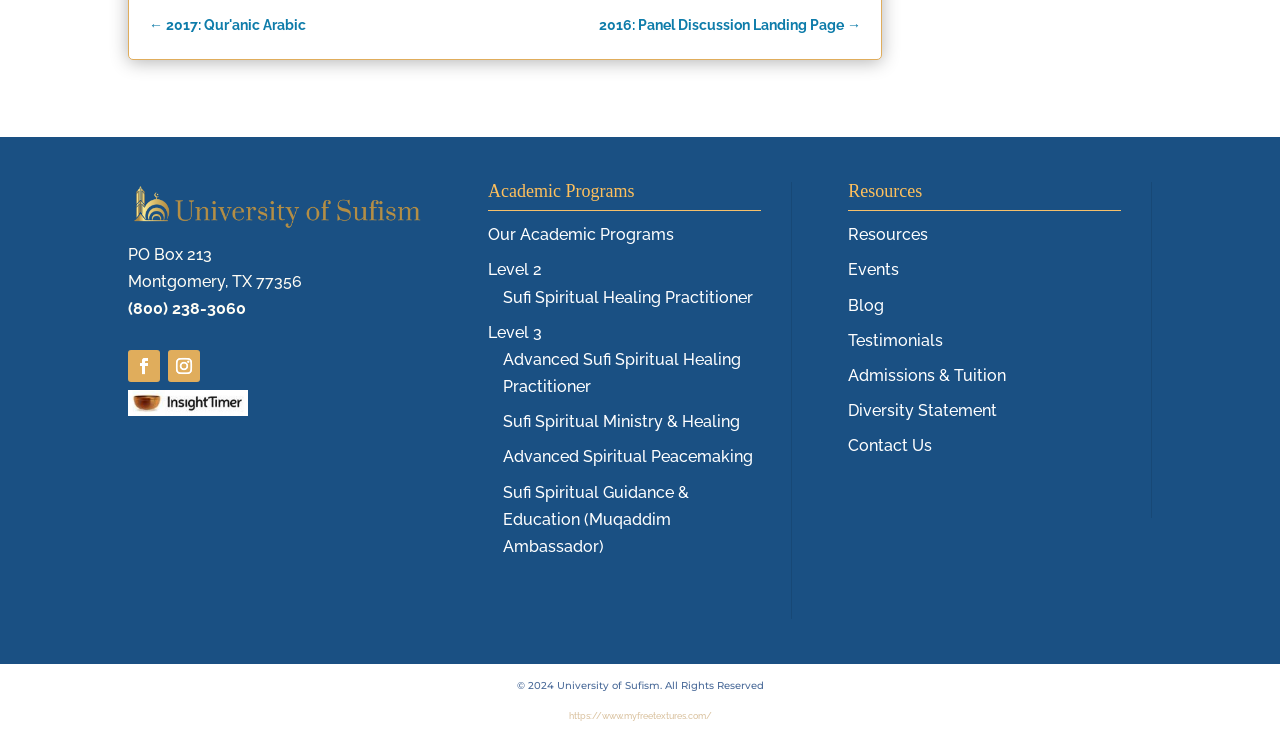What is the university's phone number?
Offer a detailed and exhaustive answer to the question.

The phone number can be found in the top section of the webpage, below the university's address.